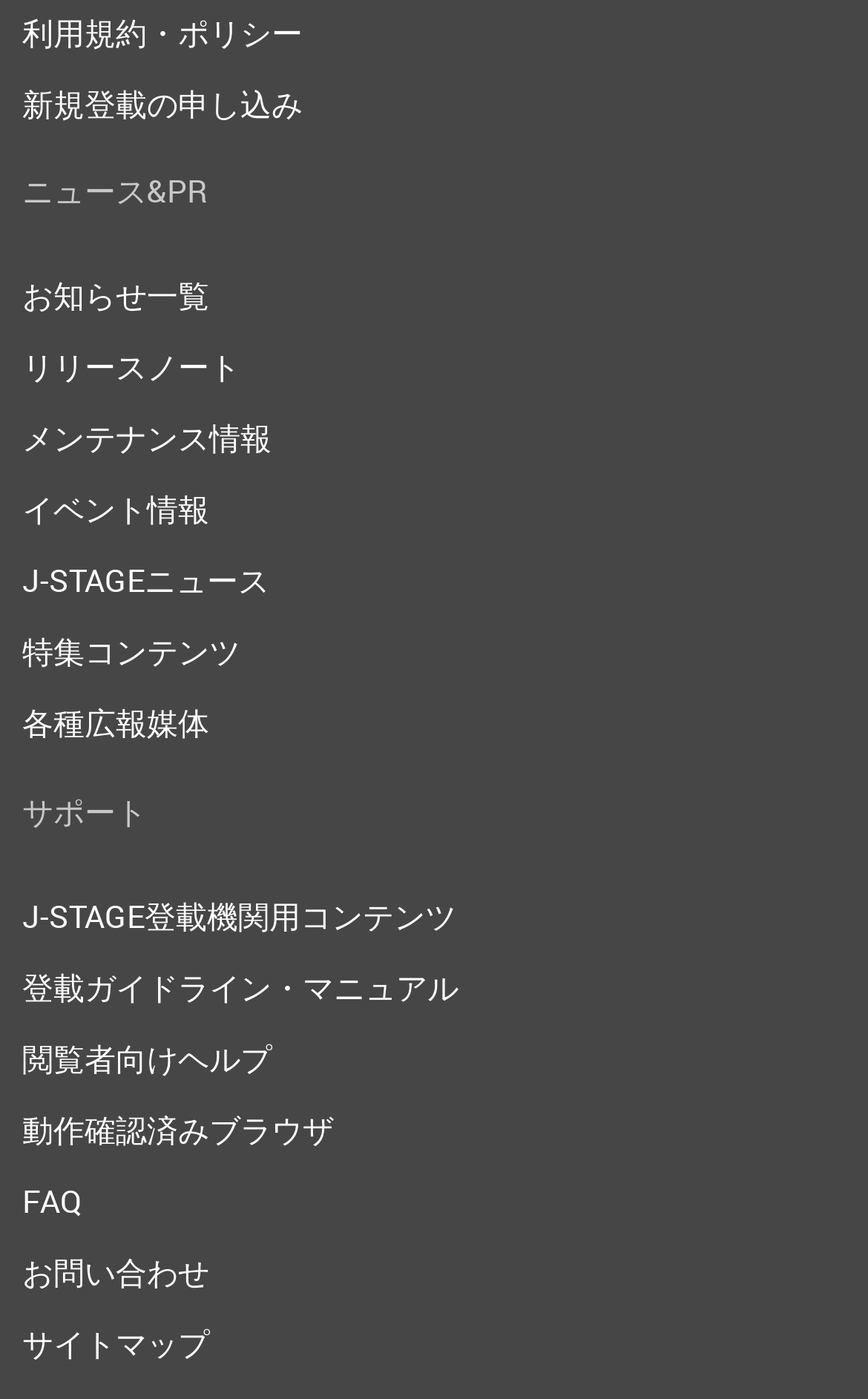Please mark the bounding box coordinates of the area that should be clicked to carry out the instruction: "view news and PR".

[0.026, 0.121, 0.238, 0.152]